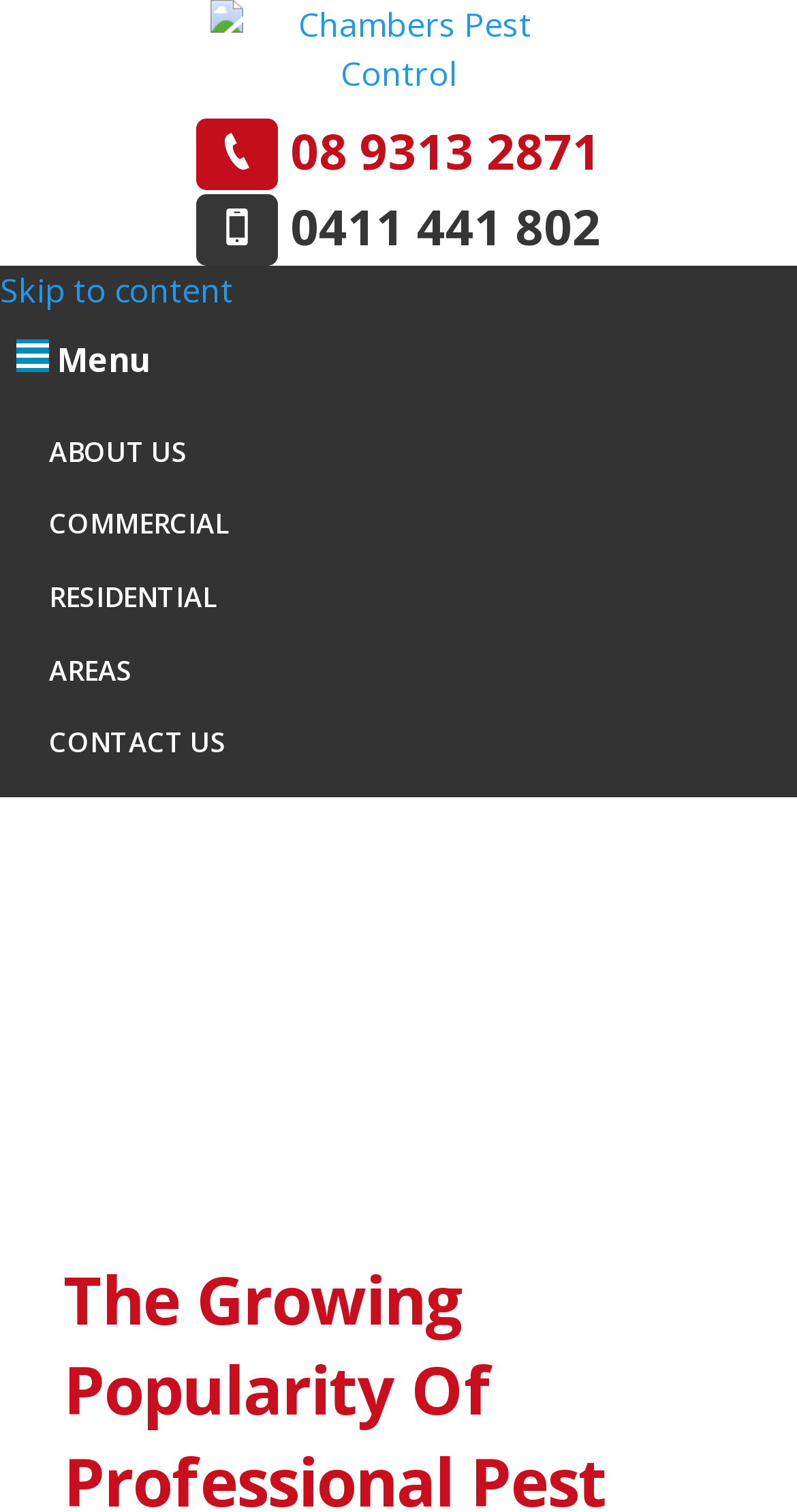Pinpoint the bounding box coordinates of the clickable element needed to complete the instruction: "Call 08 9313 2871". The coordinates should be provided as four float numbers between 0 and 1: [left, top, right, bottom].

[0.246, 0.077, 0.754, 0.122]